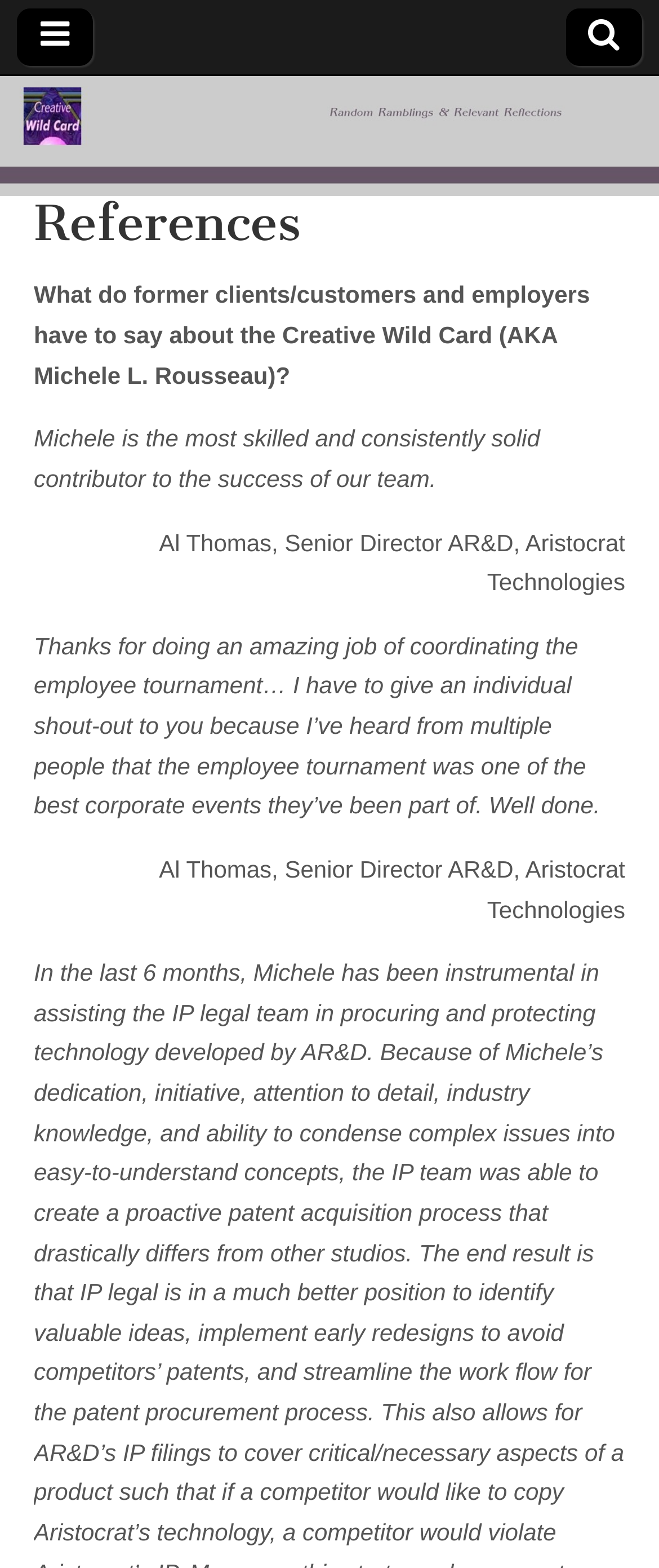Generate a thorough description of the webpage.

The webpage is about Michele L. Rousseau, showcasing references and testimonials from former clients and employers. At the top-left corner, there are two small icons, represented by '\uf0c9' and '\uf002', which are likely social media links or navigation buttons. Below these icons, the name "Michele L. Rousseau" is displayed prominently, followed by the subtitle "Random Ramblings & Relevant Reflections".

The main content area is divided into sections, with a heading "References" at the top. Below the heading, there is a brief introduction to the section, explaining that it features testimonials from former clients and employers. The first testimonial is from Al Thomas, Senior Director AR&D at Aristocrat Technologies, who praises Michele as the most skilled and consistently solid contributor to the success of their team. This testimonial is followed by another one, which thanks Michele for doing an amazing job of coordinating an employee tournament.

Throughout the page, the text is arranged in a clear and organized manner, with ample whitespace to make the content easy to read. The overall layout is focused on showcasing Michele's professional credentials and the positive feedback she has received from her clients and employers.